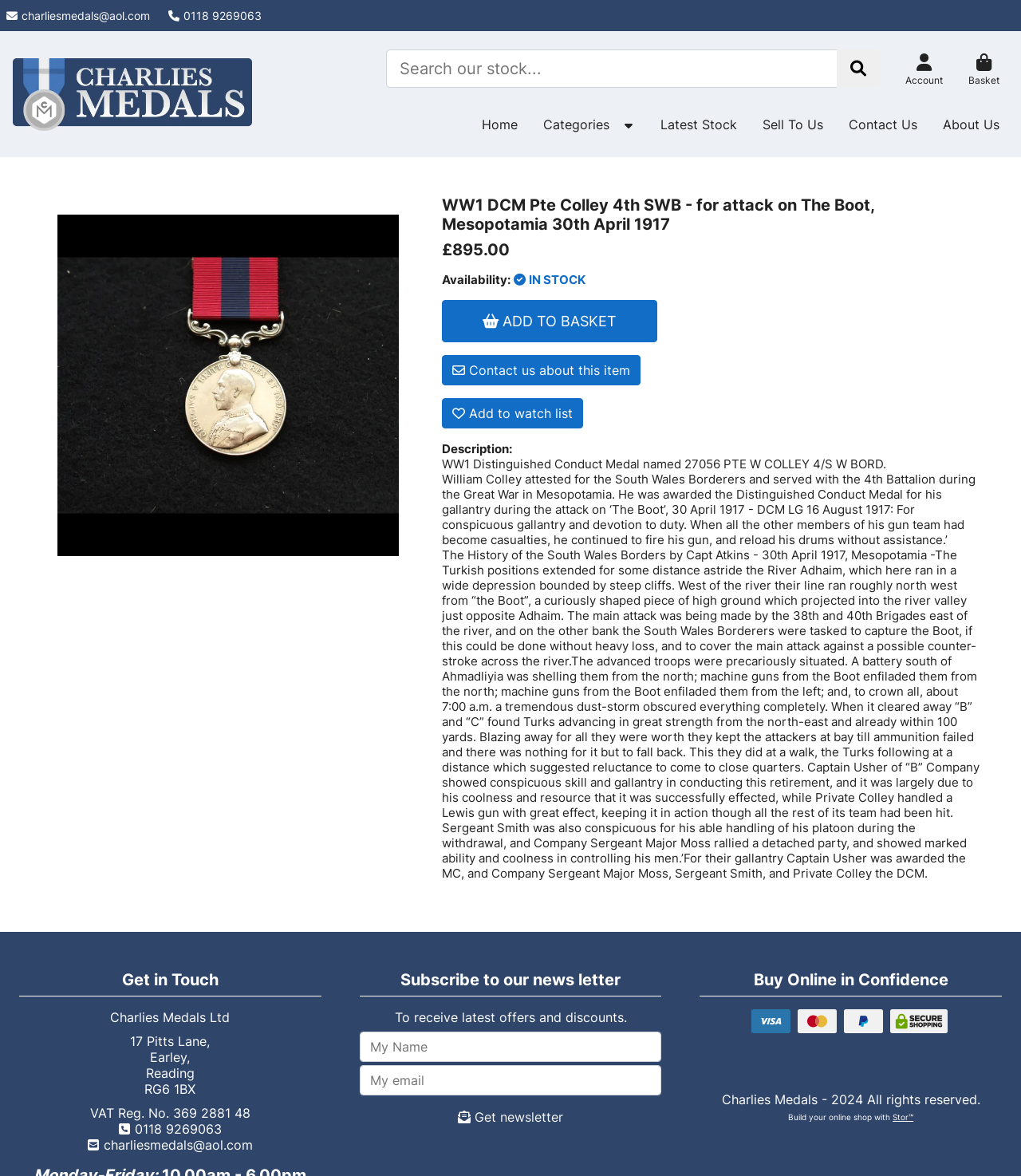What is the name of the company selling this medal?
Using the image as a reference, give a one-word or short phrase answer.

Charlies Medals Ltd